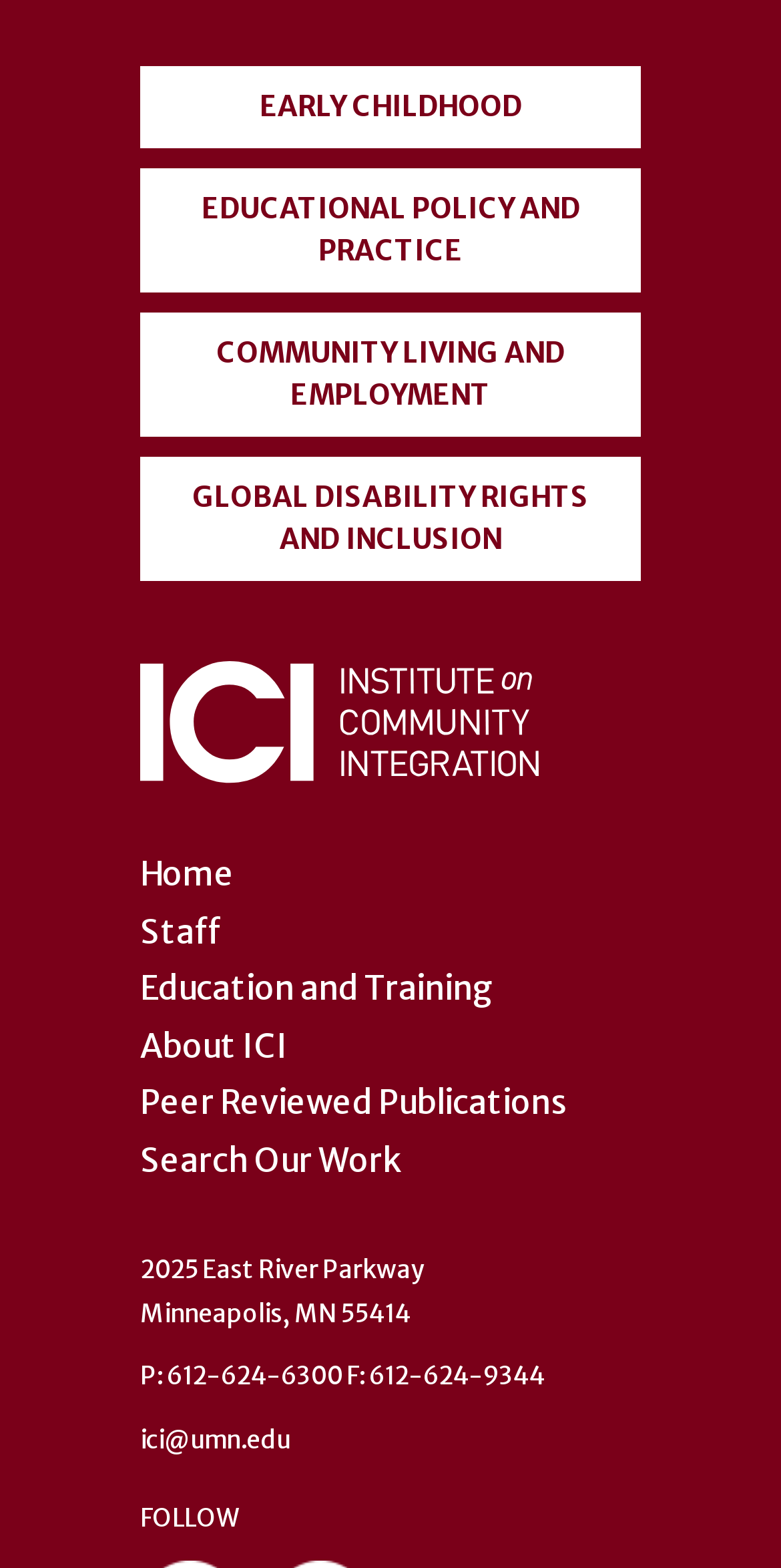What is the purpose of the 'Search Our Work' link?
Using the image, elaborate on the answer with as much detail as possible.

The purpose of the 'Search Our Work' link can be inferred from its text and position on the webpage. It is likely that this link allows users to search for specific projects, publications, or other work done by the institute, given its placement among other links related to the institute's work.